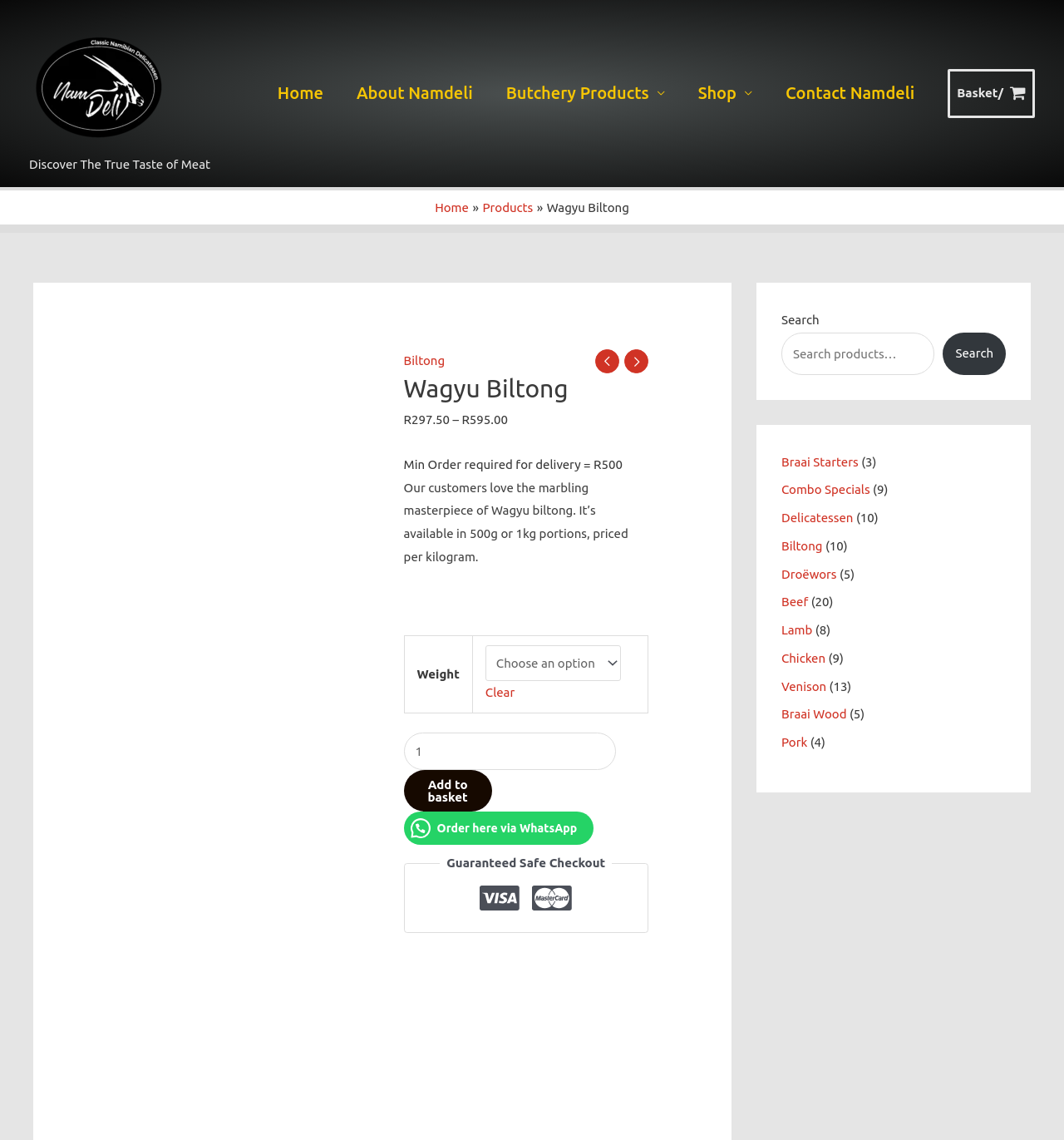Determine the bounding box of the UI component based on this description: "alt="Wagyu Biltong" title="Wagyu Biltong"". The bounding box coordinates should be four float values between 0 and 1, i.e., [left, top, right, bottom].

[0.109, 0.416, 0.359, 0.428]